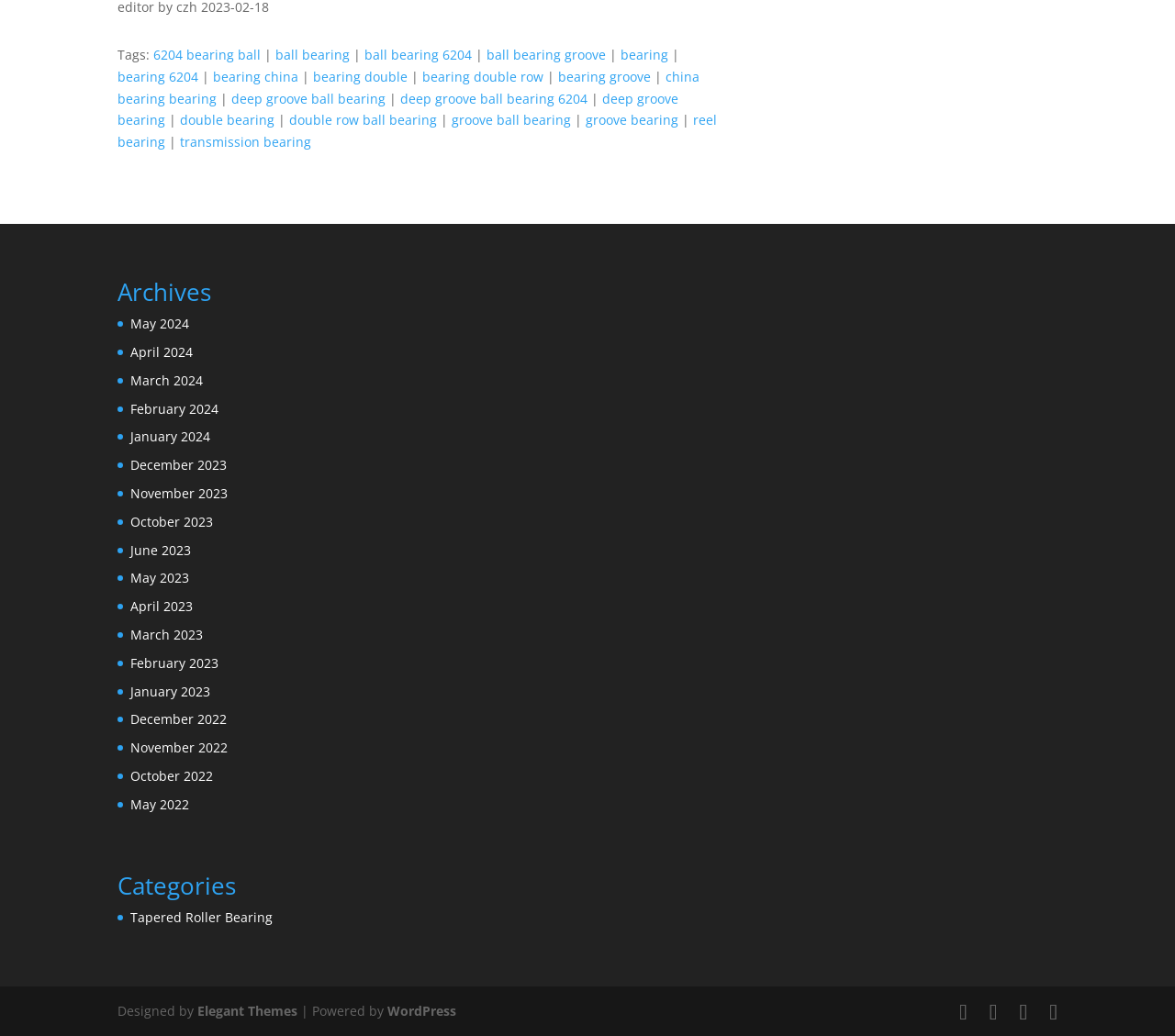Please determine the bounding box coordinates of the section I need to click to accomplish this instruction: "go to 'Tapered Roller Bearing' category".

[0.111, 0.877, 0.232, 0.894]